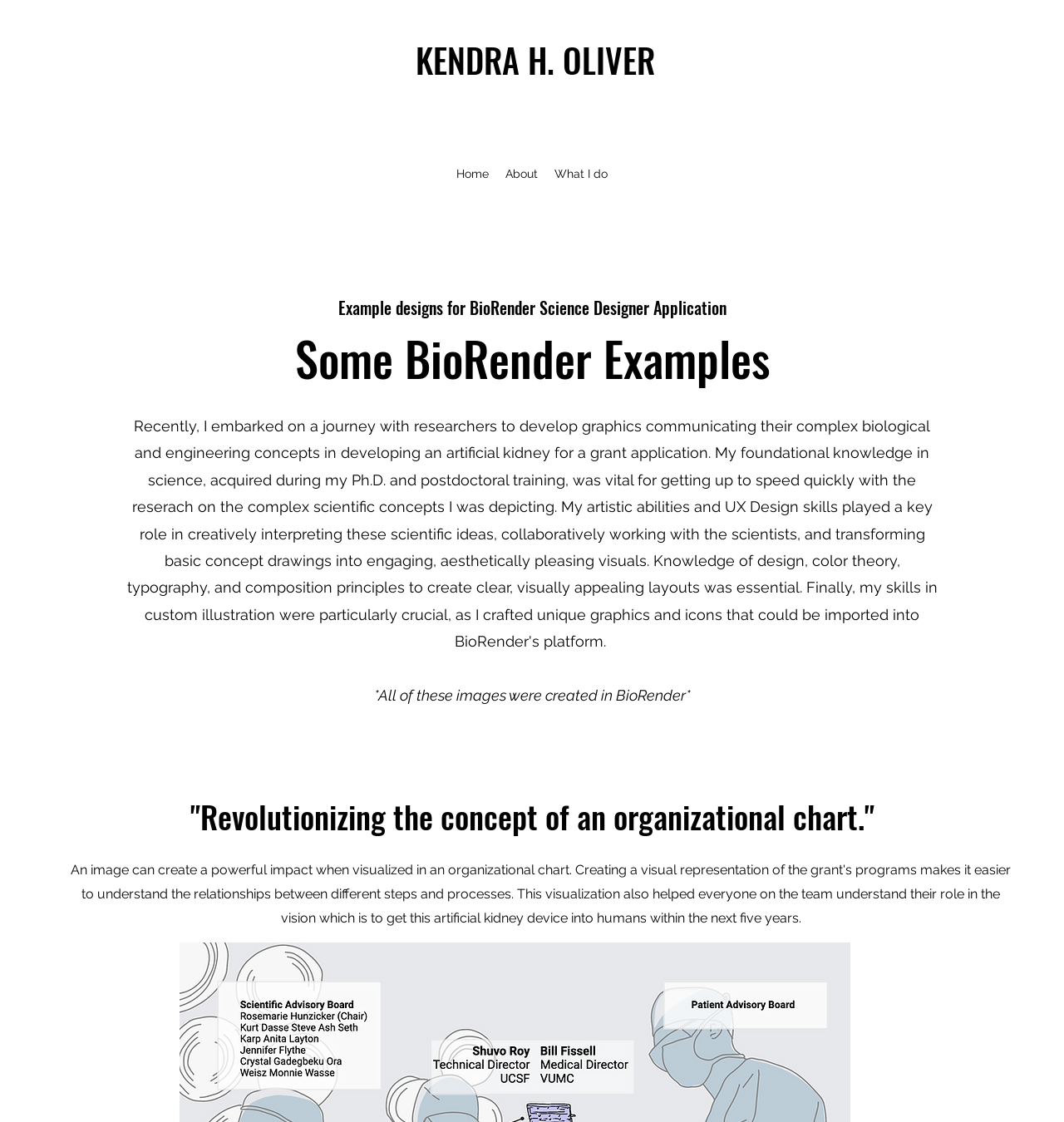Please respond to the question with a concise word or phrase:
What is the name of the person associated with BioRender?

Kendra H. Oliver